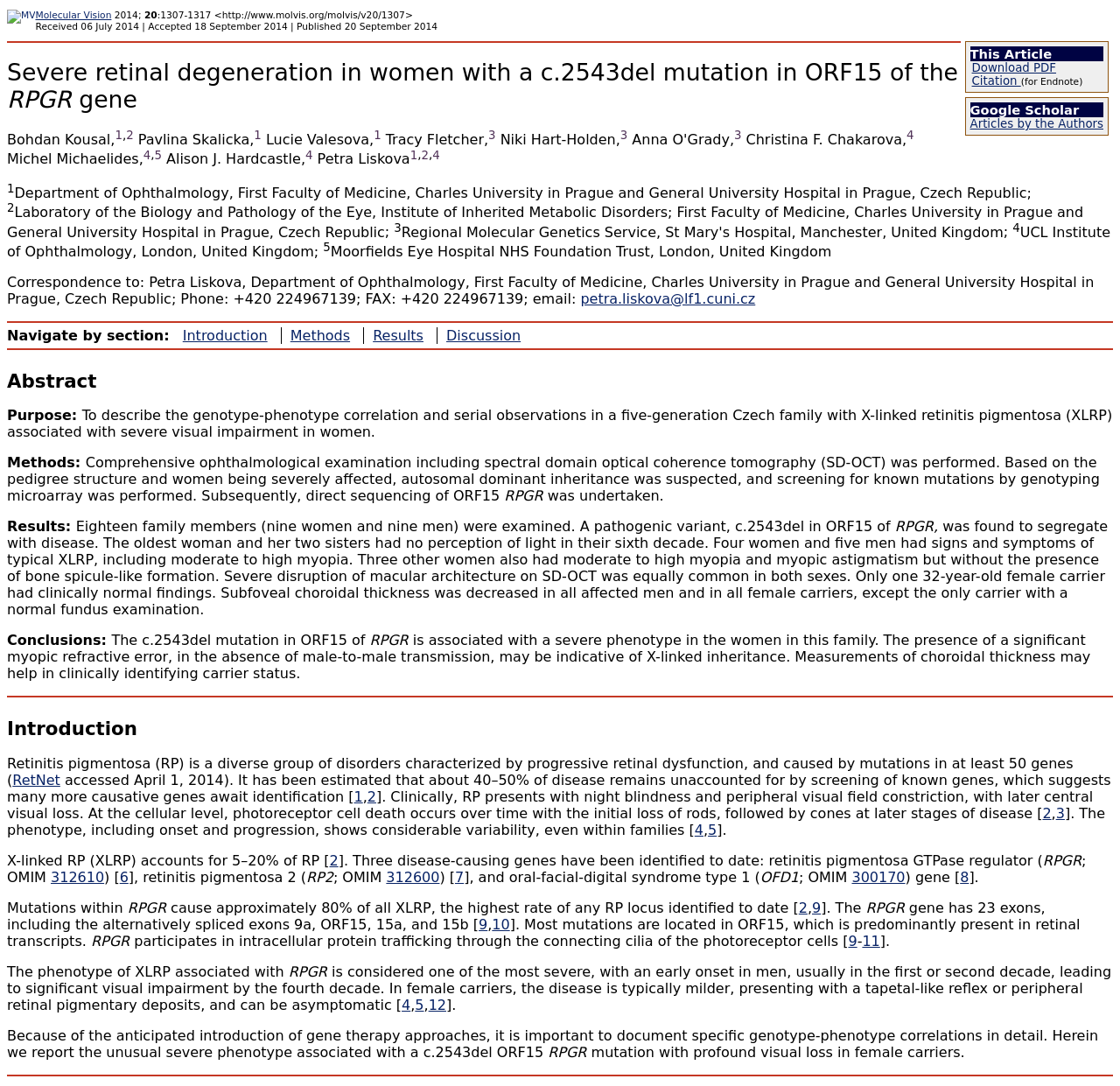Please find and provide the title of the webpage.

Severe retinal degeneration in women with a c.2543del mutation in ORF15 of the RPGR gene